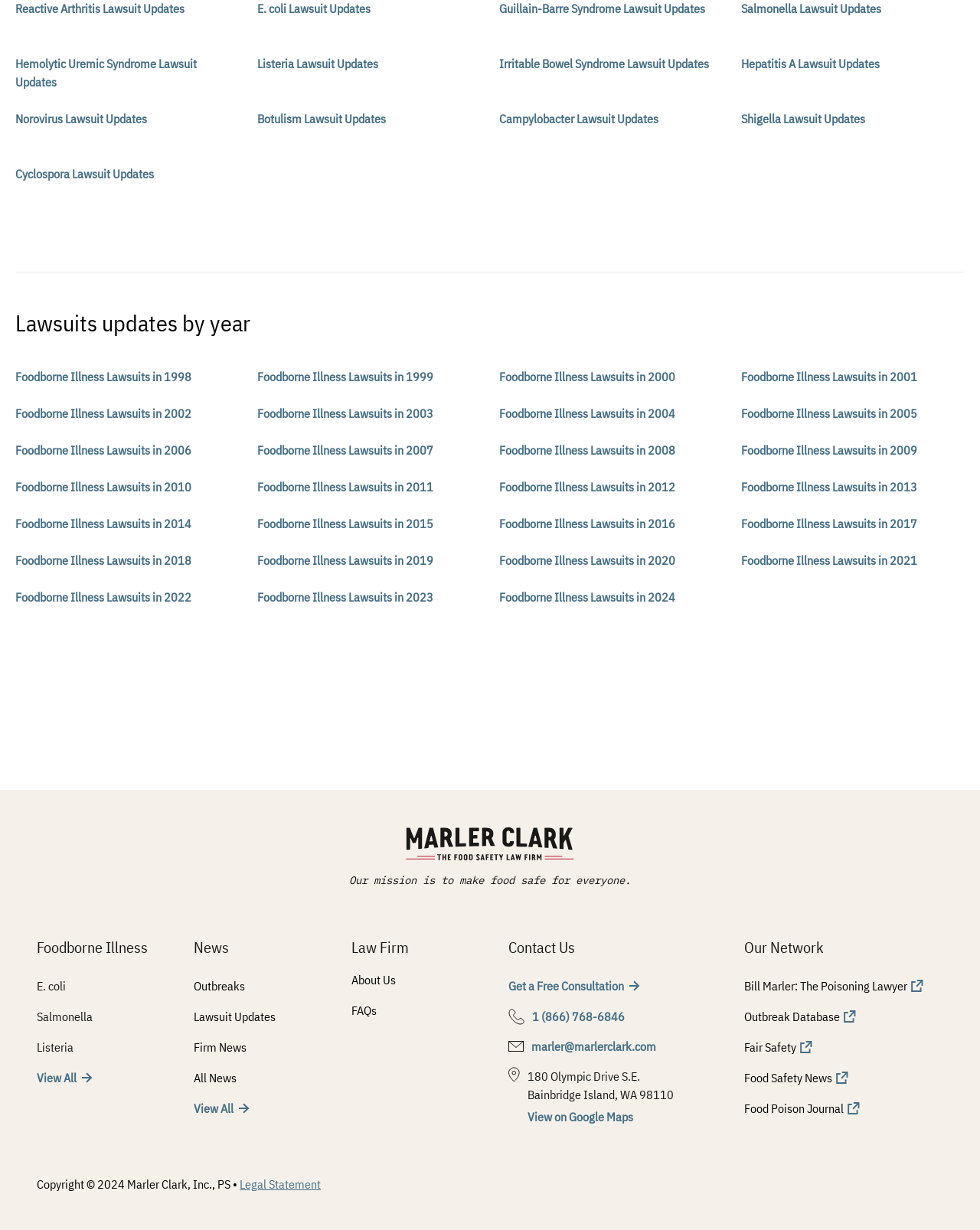What is the purpose of the 'Get a Free Consultation' link?
Refer to the image and provide a detailed answer to the question.

The 'Get a Free Consultation' link is likely intended to allow users to contact the law firm, Marler Clark, to discuss potential legal cases related to foodborne illness.